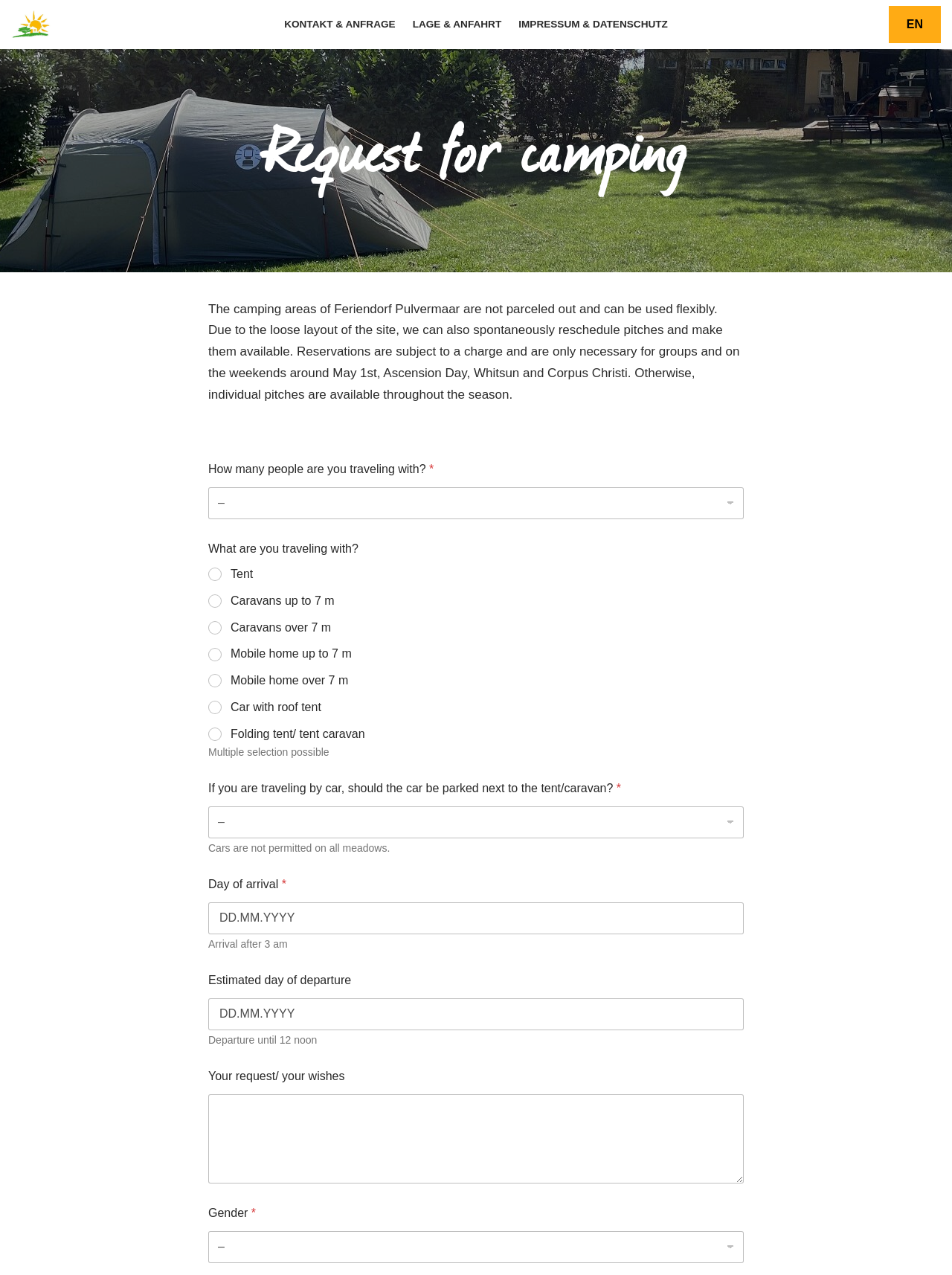Please provide a one-word or phrase answer to the question: 
Can cars be parked on all meadows?

No